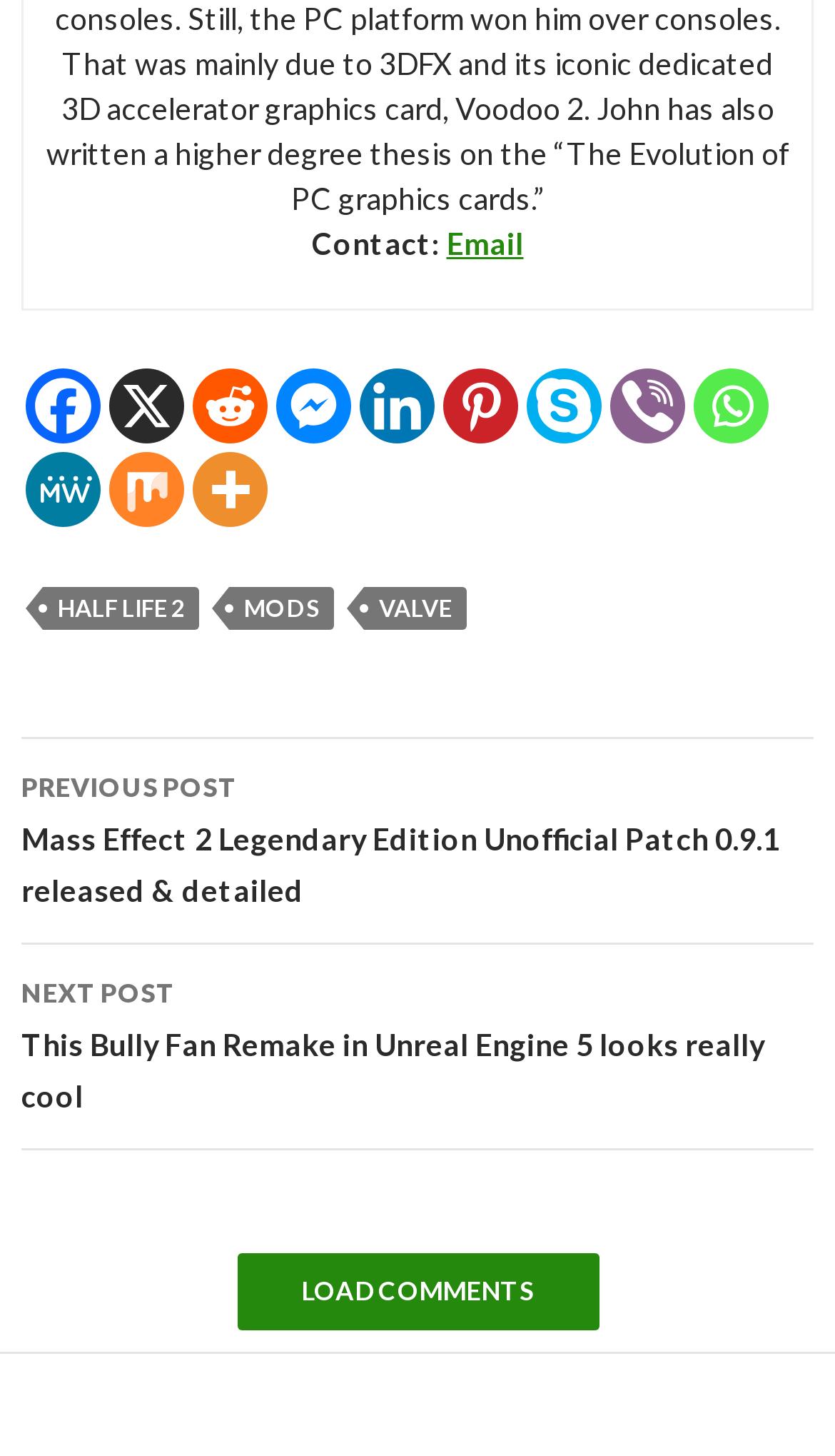Find the bounding box coordinates for the area that must be clicked to perform this action: "Visit the VALVE website".

[0.436, 0.403, 0.559, 0.432]